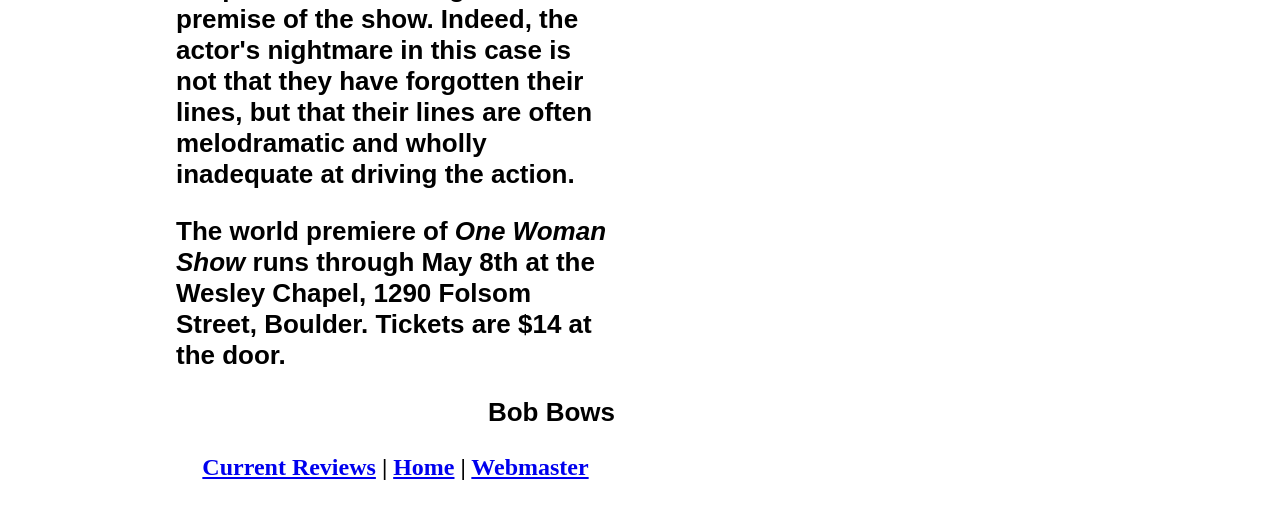Identify the bounding box coordinates for the UI element mentioned here: "Home". Provide the coordinates as four float values between 0 and 1, i.e., [left, top, right, bottom].

[0.307, 0.892, 0.355, 0.943]